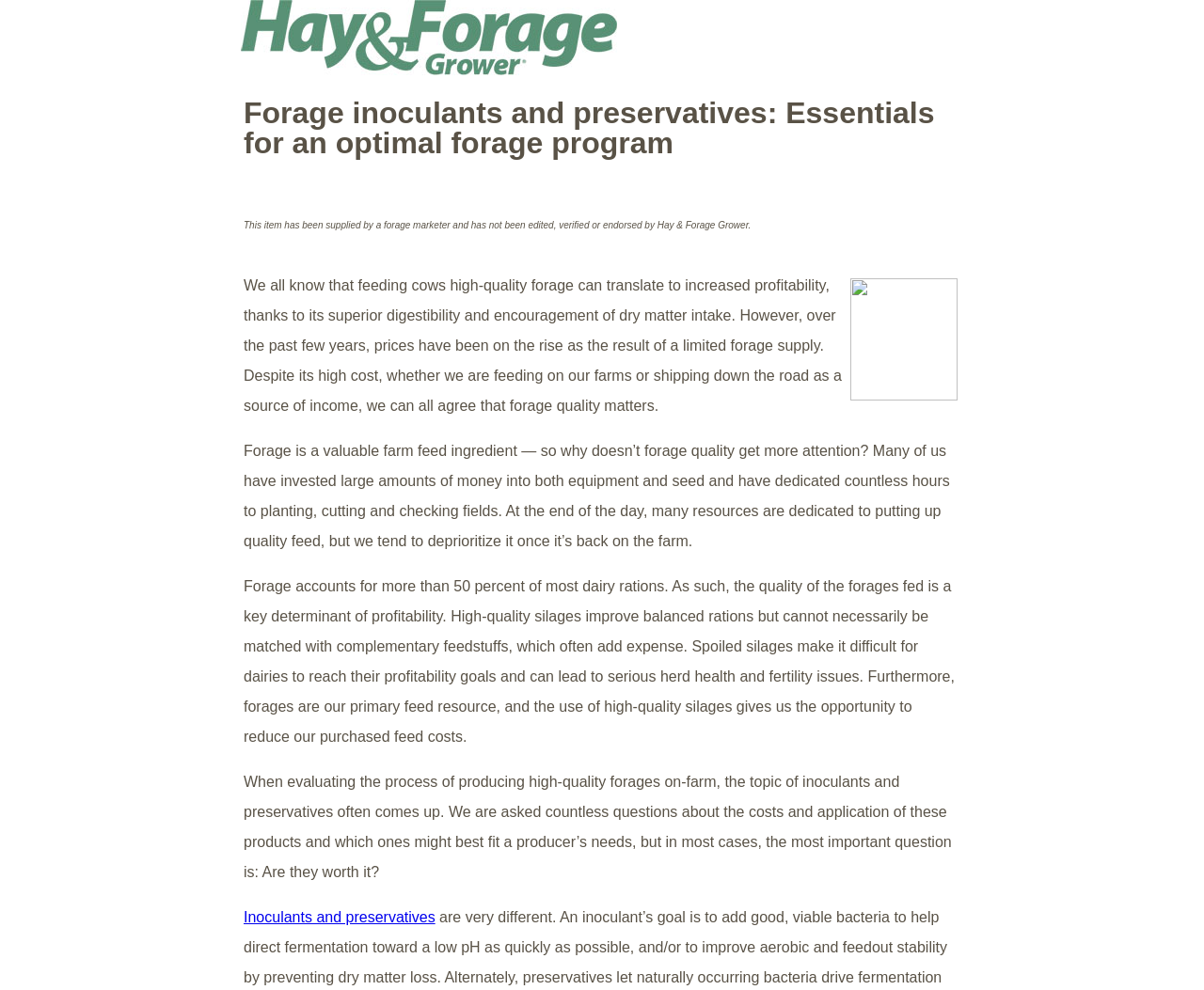Determine the bounding box coordinates (top-left x, top-left y, bottom-right x, bottom-right y) of the UI element described in the following text: title="Hay and Forage Grower Magazine"

[0.2, 0.0, 0.318, 0.066]